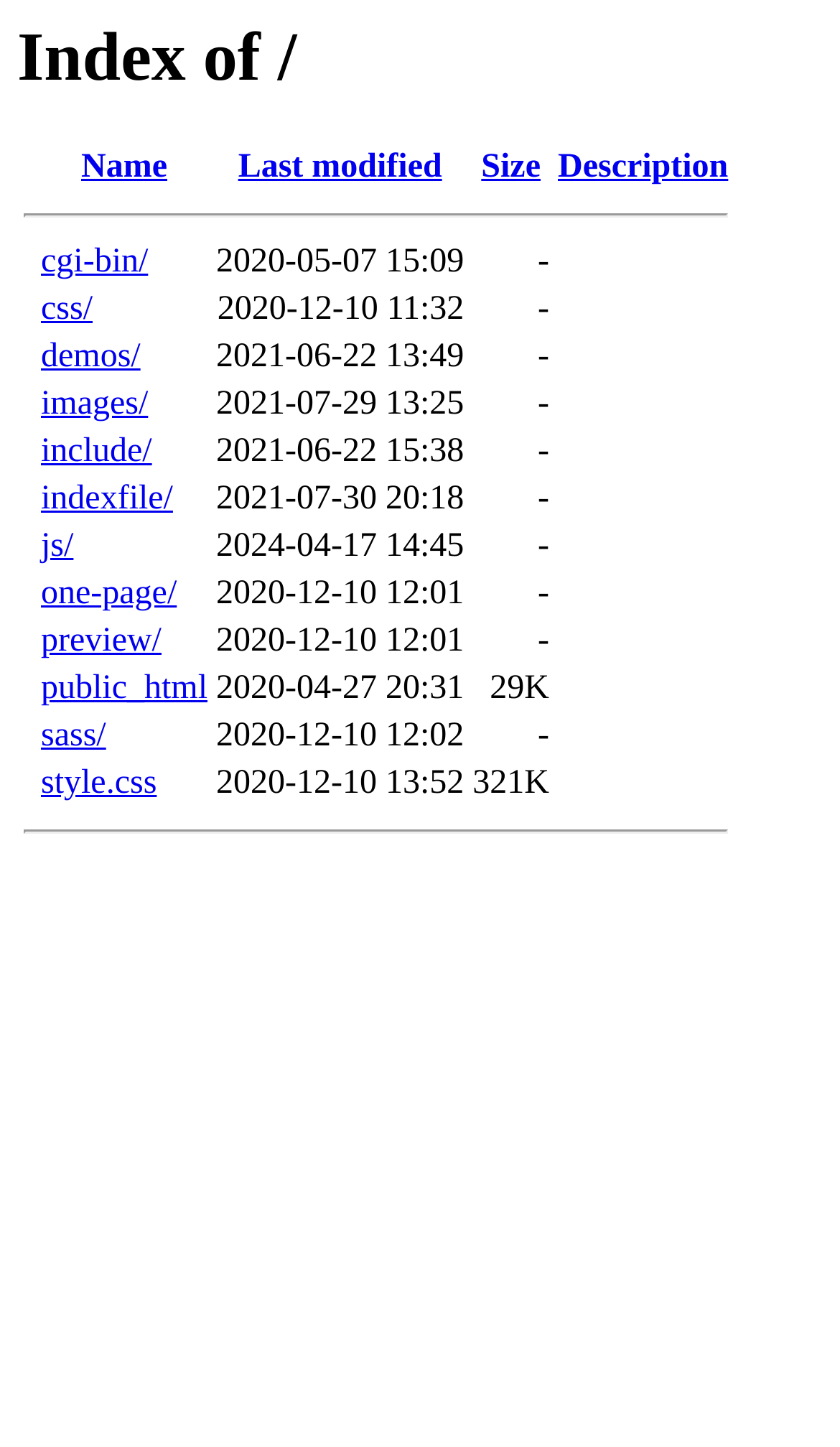What is the size of the 'js' directory?
Answer the question with a detailed explanation, including all necessary information.

The size of the 'js' directory is not specified, as indicated by the '-' symbol in the 'Size' column of the table.